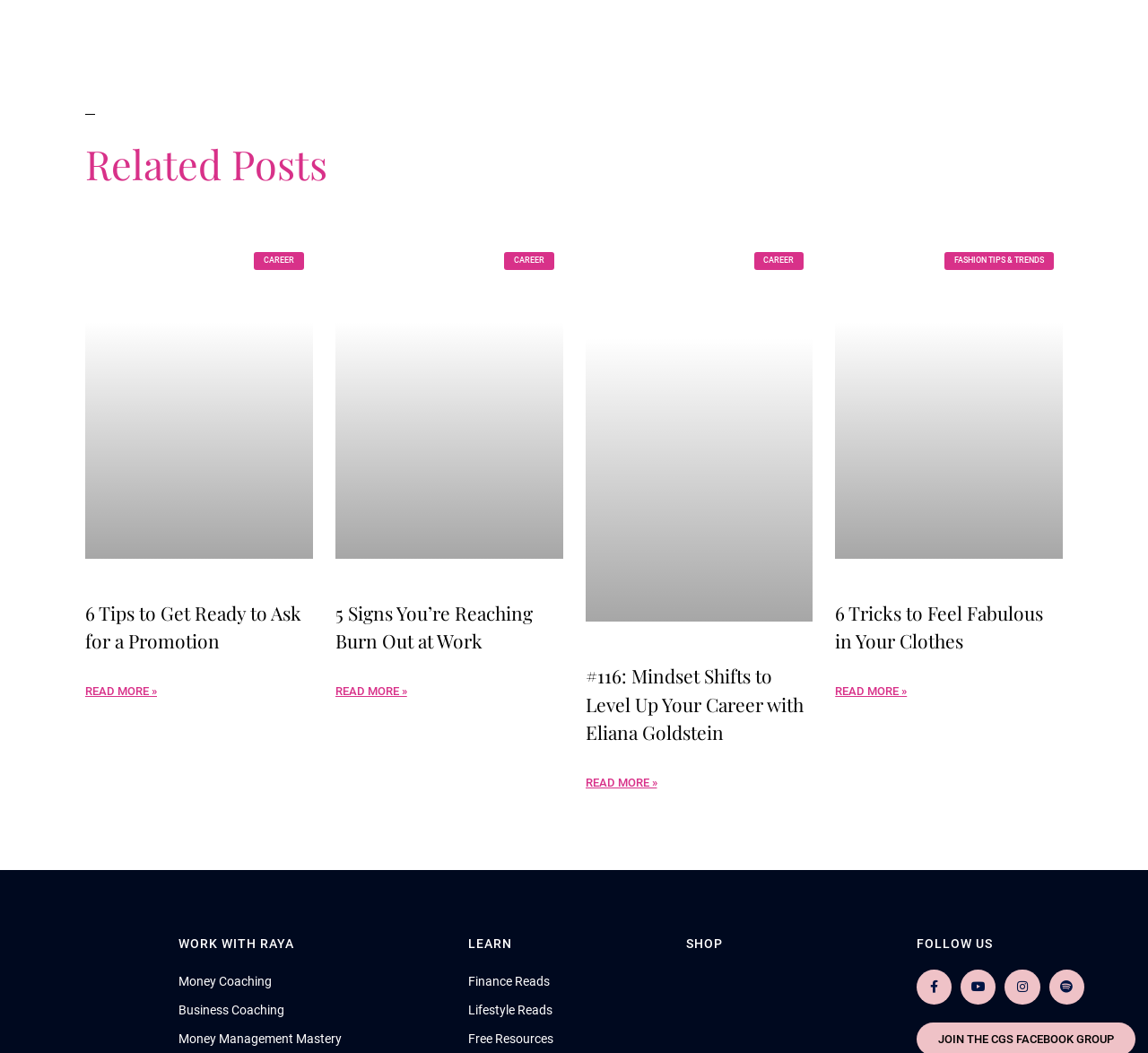Provide the bounding box coordinates in the format (top-left x, top-left y, bottom-right x, bottom-right y). All values are floating point numbers between 0 and 1. Determine the bounding box coordinate of the UI element described as: parent_node: FASHION TIPS & TRENDS

[0.728, 0.231, 0.926, 0.53]